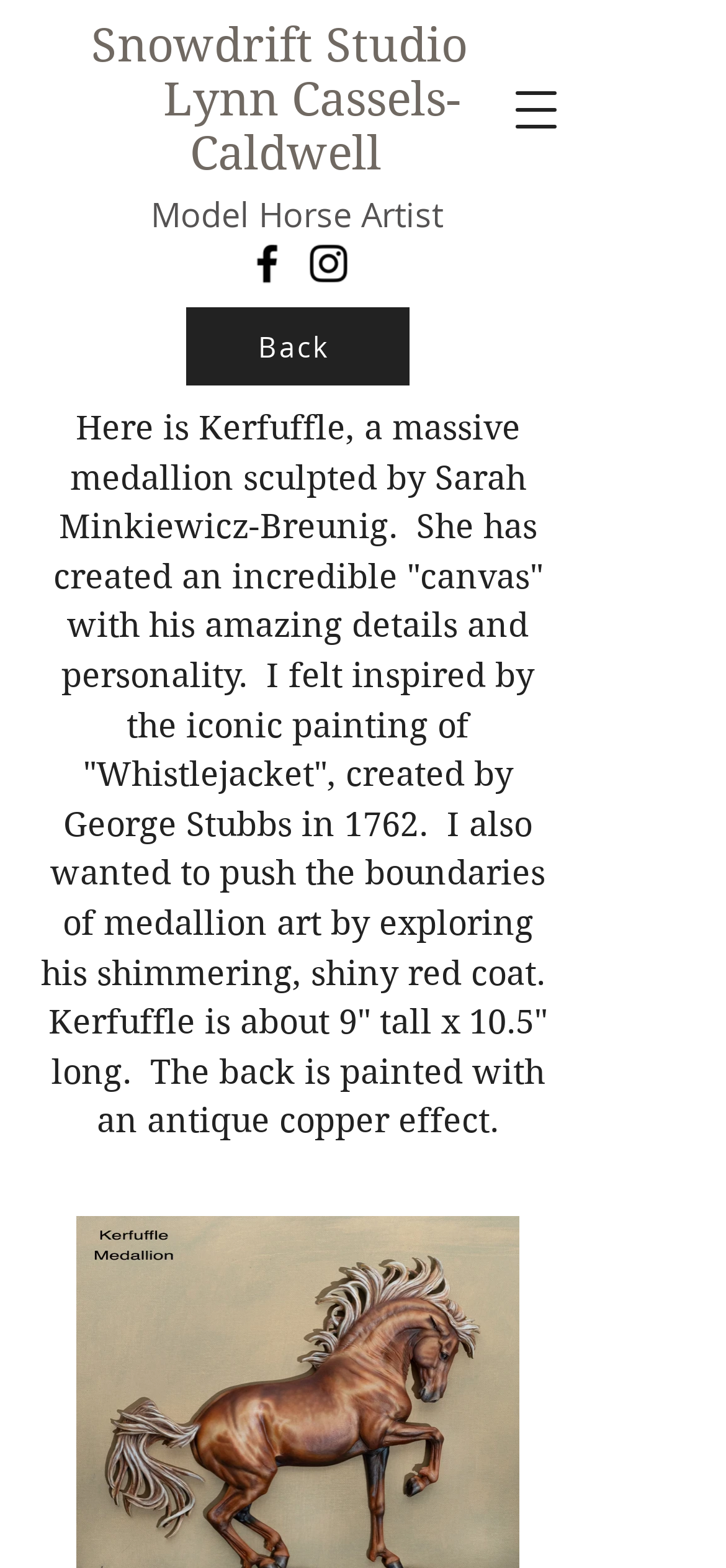What is the size of Kerfuffle?
Can you provide an in-depth and detailed response to the question?

I found the answer by reading the text in the heading element, which describes Kerfuffle as 'about 9" tall x 10.5" long'.